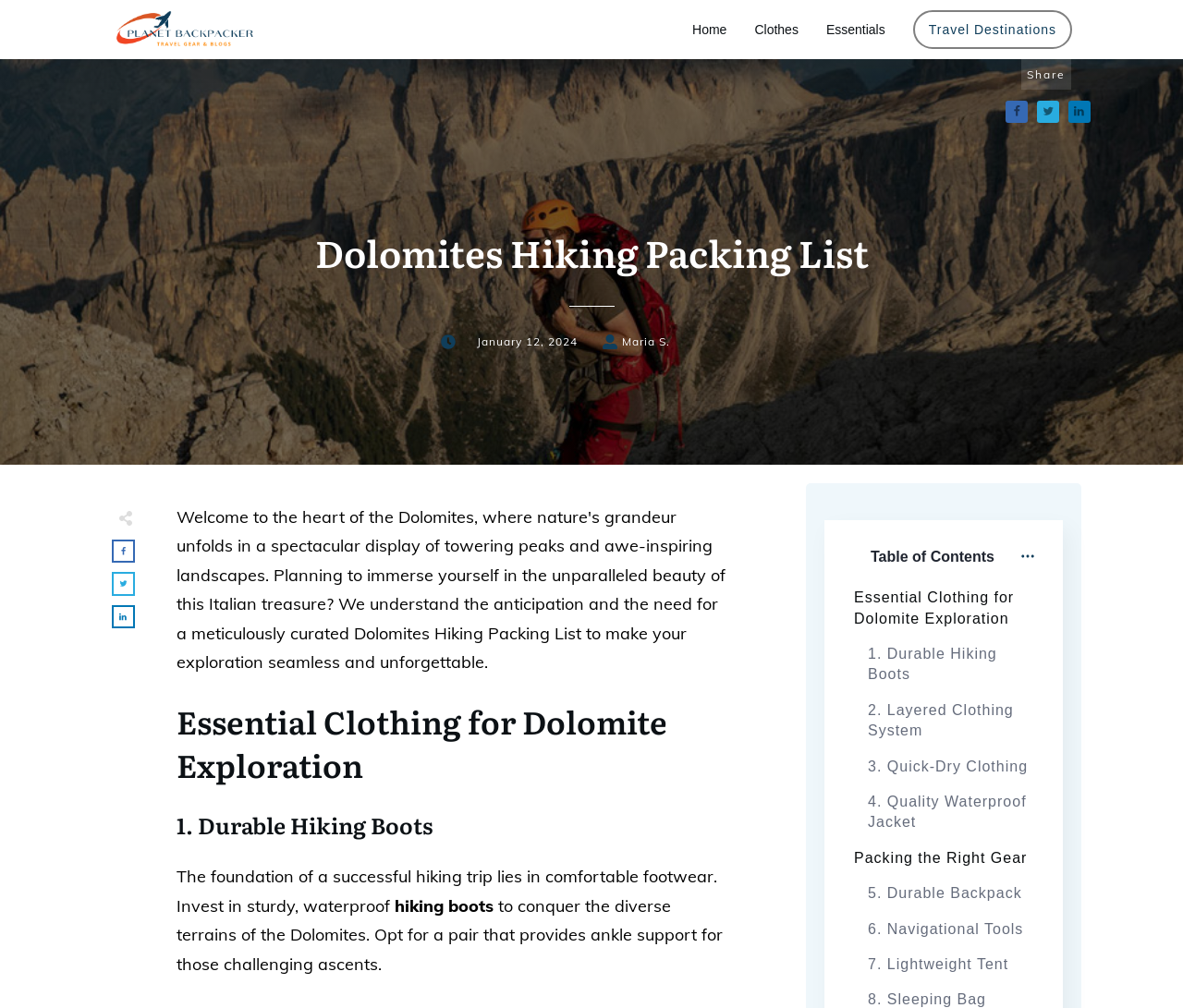Based on the provided description, "7. Lightweight Tent", find the bounding box of the corresponding UI element in the screenshot.

[0.734, 0.947, 0.852, 0.967]